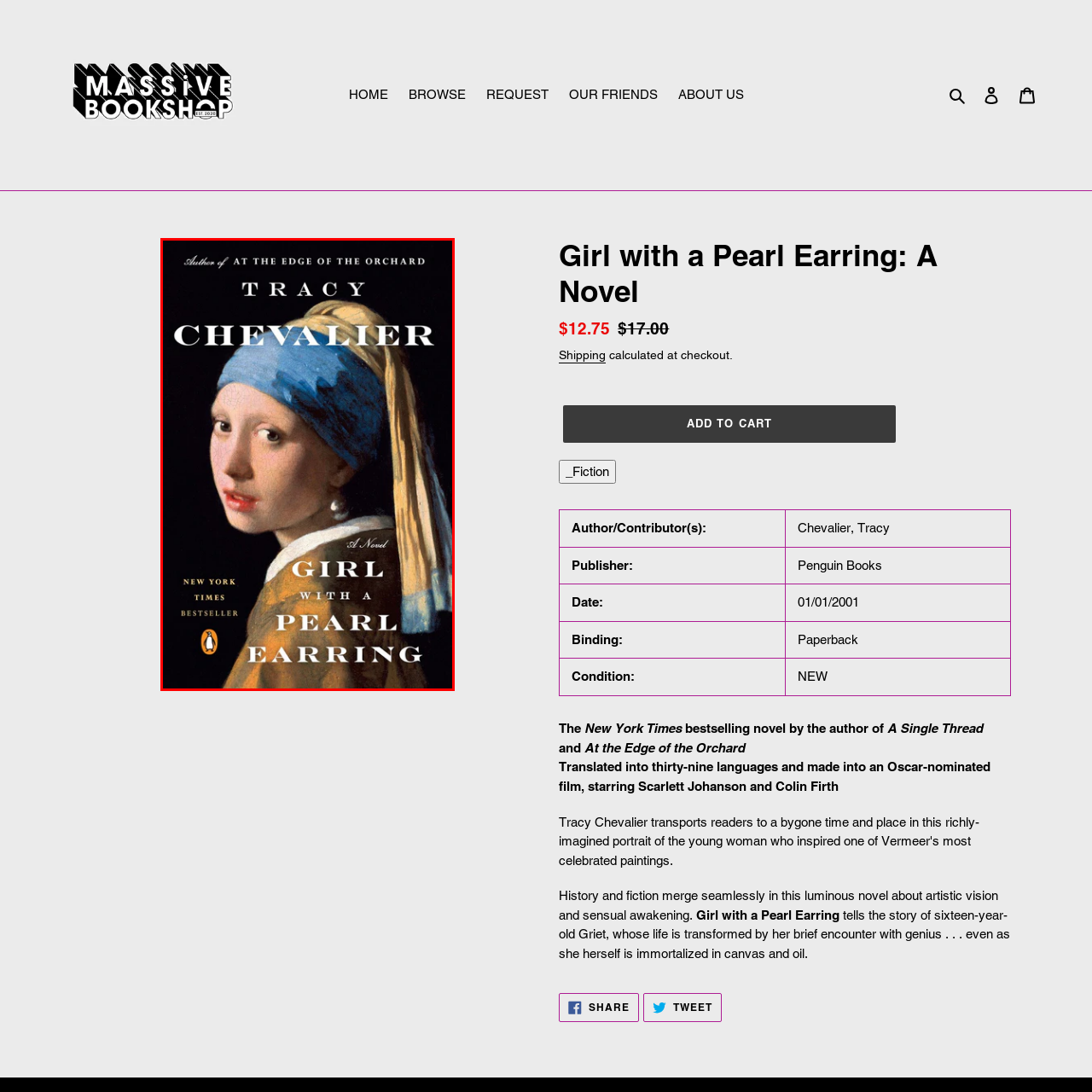What is the author's previous work?
Look at the image framed by the red bounding box and provide an in-depth response.

The cover highlights that the author, Tracy Chevalier, has a previous work titled 'At the Edge of the Orchard', which is mentioned in a smaller note on the cover.